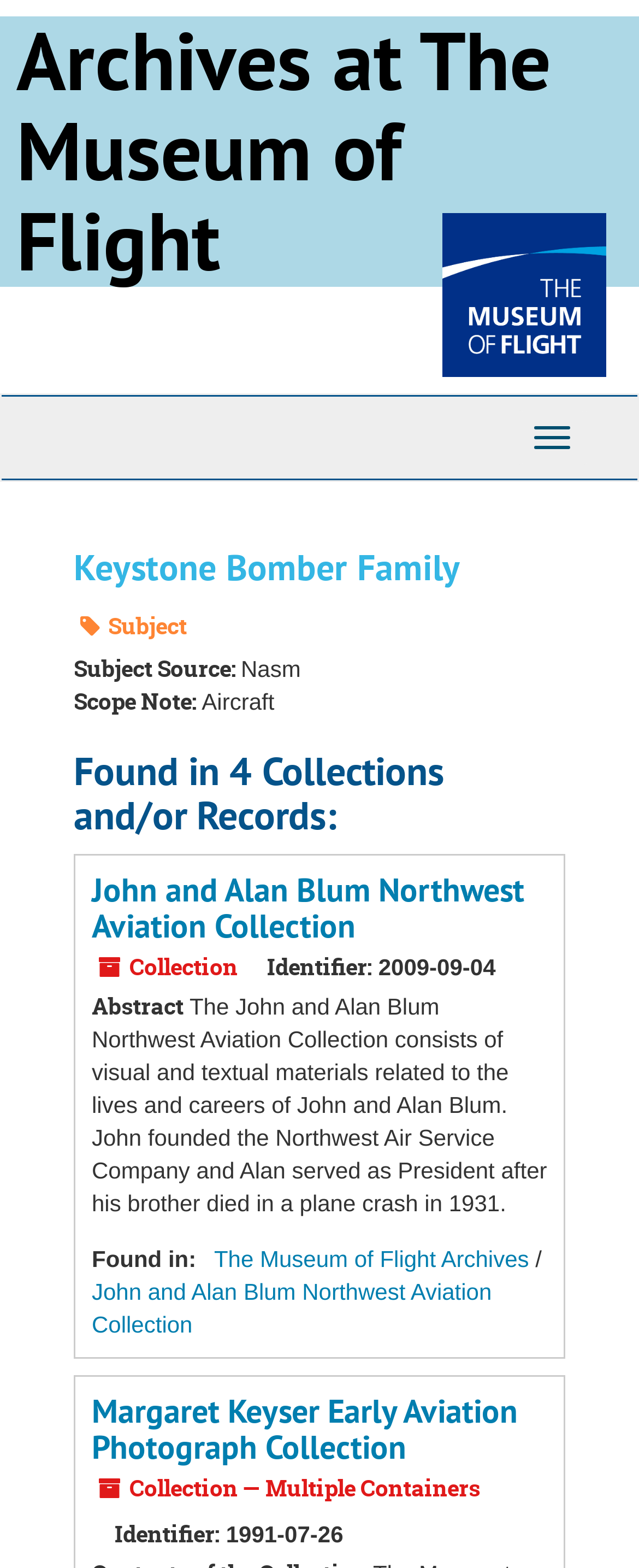Provide your answer in one word or a succinct phrase for the question: 
What is the name of the museum mentioned on this webpage?

The Museum of Flight